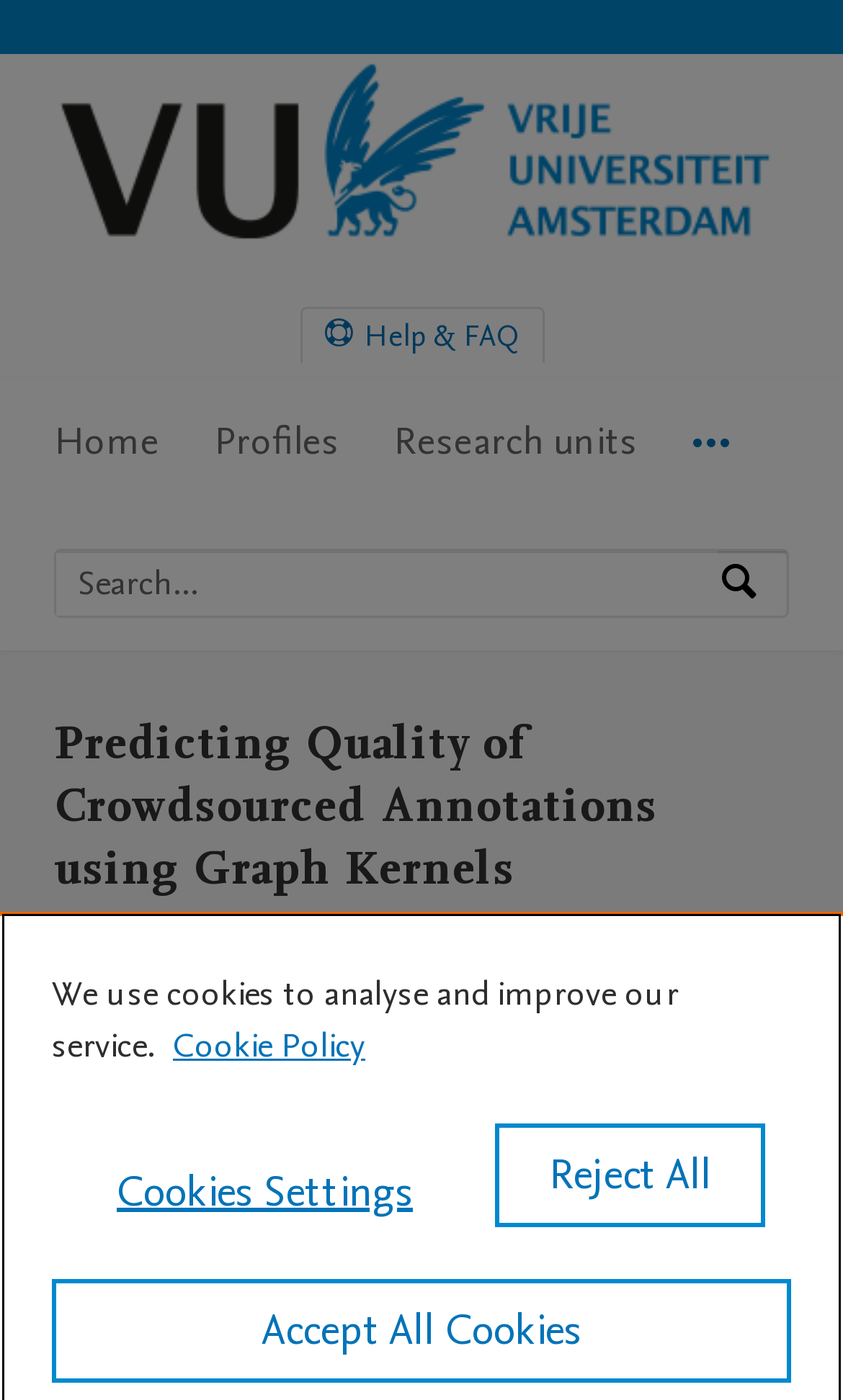Kindly determine the bounding box coordinates of the area that needs to be clicked to fulfill this instruction: "Get help and FAQ".

[0.358, 0.22, 0.642, 0.259]